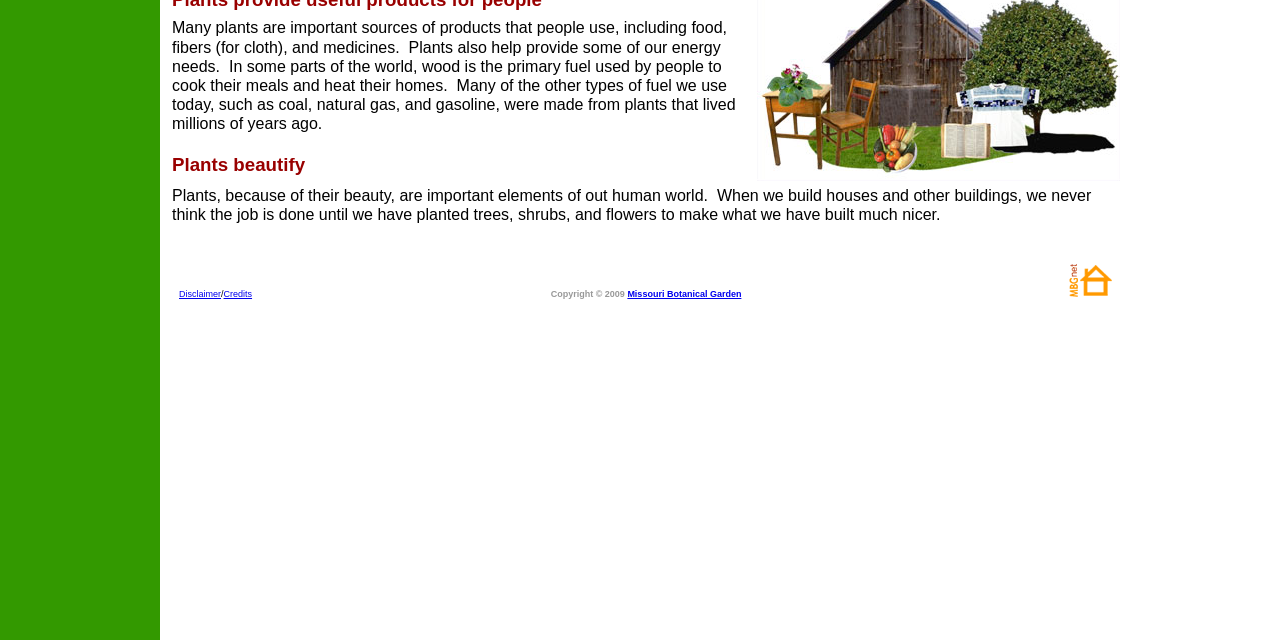Given the element description, predict the bounding box coordinates in the format (top-left x, top-left y, bottom-right x, bottom-right y), using floating point numbers between 0 and 1: Missouri Botanical Garden

[0.49, 0.452, 0.579, 0.467]